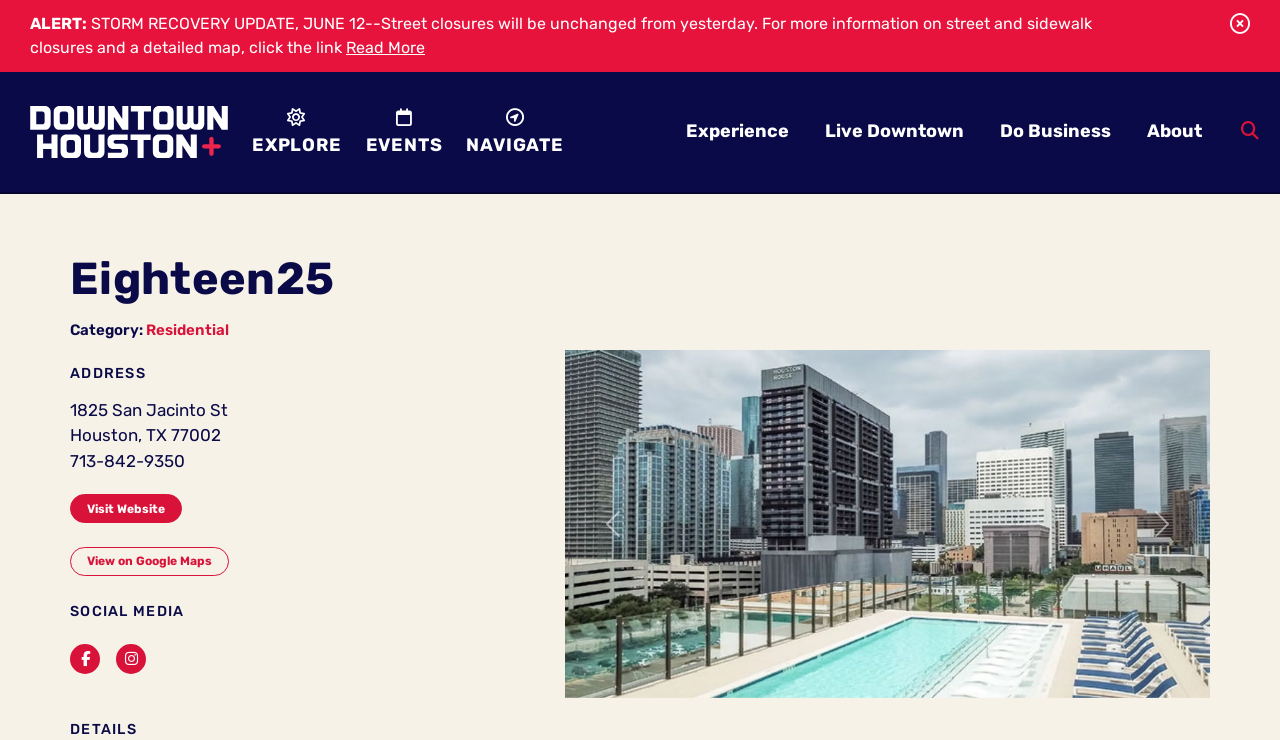What is the address of Eighteen25?
Provide a thorough and detailed answer to the question.

The address of Eighteen25 is mentioned in the webpage under the 'ADDRESS' heading, which is '1825 San Jacinto St, Houston, TX 77002'.